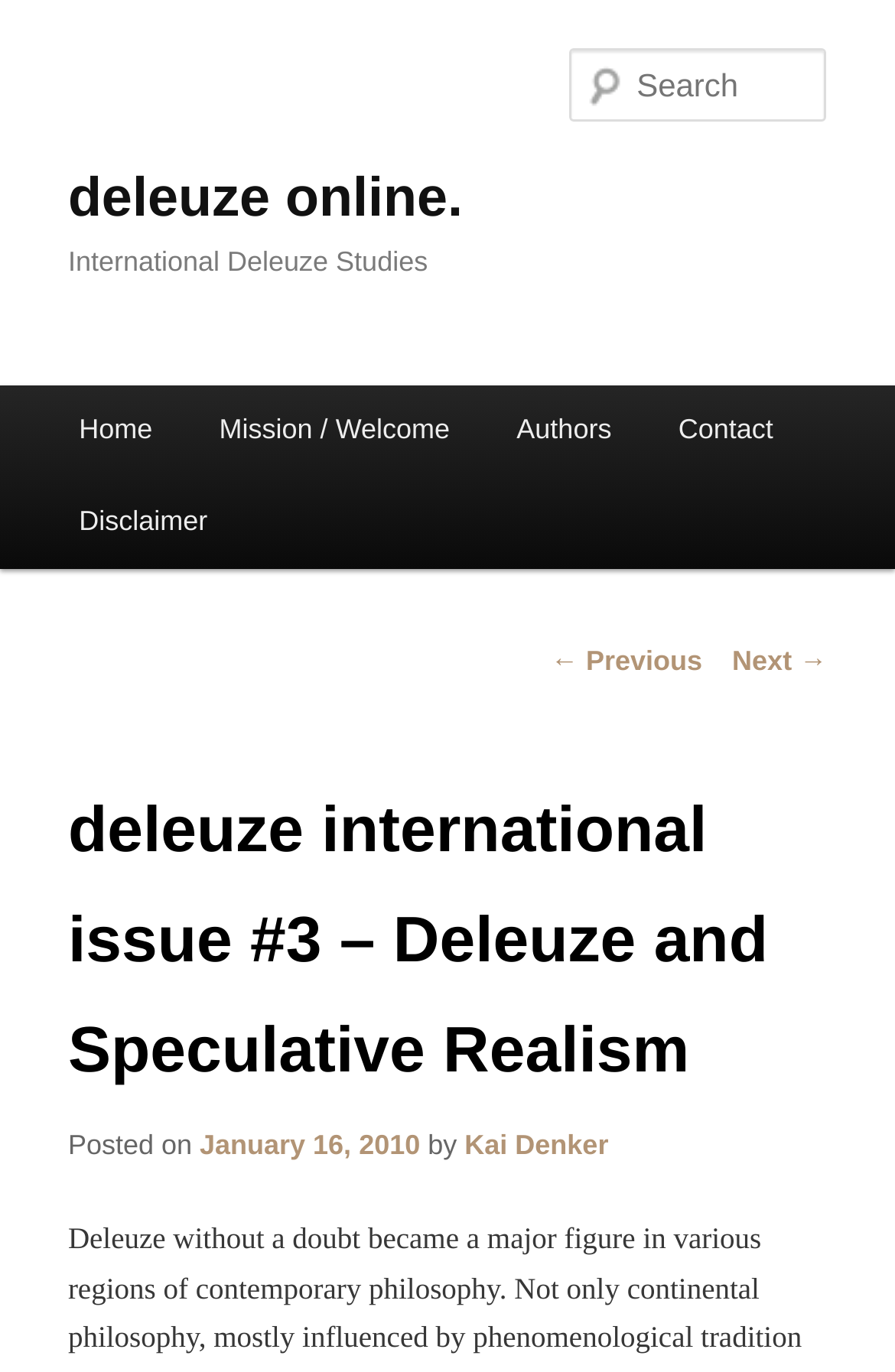Who is the author of the current post?
Based on the screenshot, answer the question with a single word or phrase.

Kai Denker